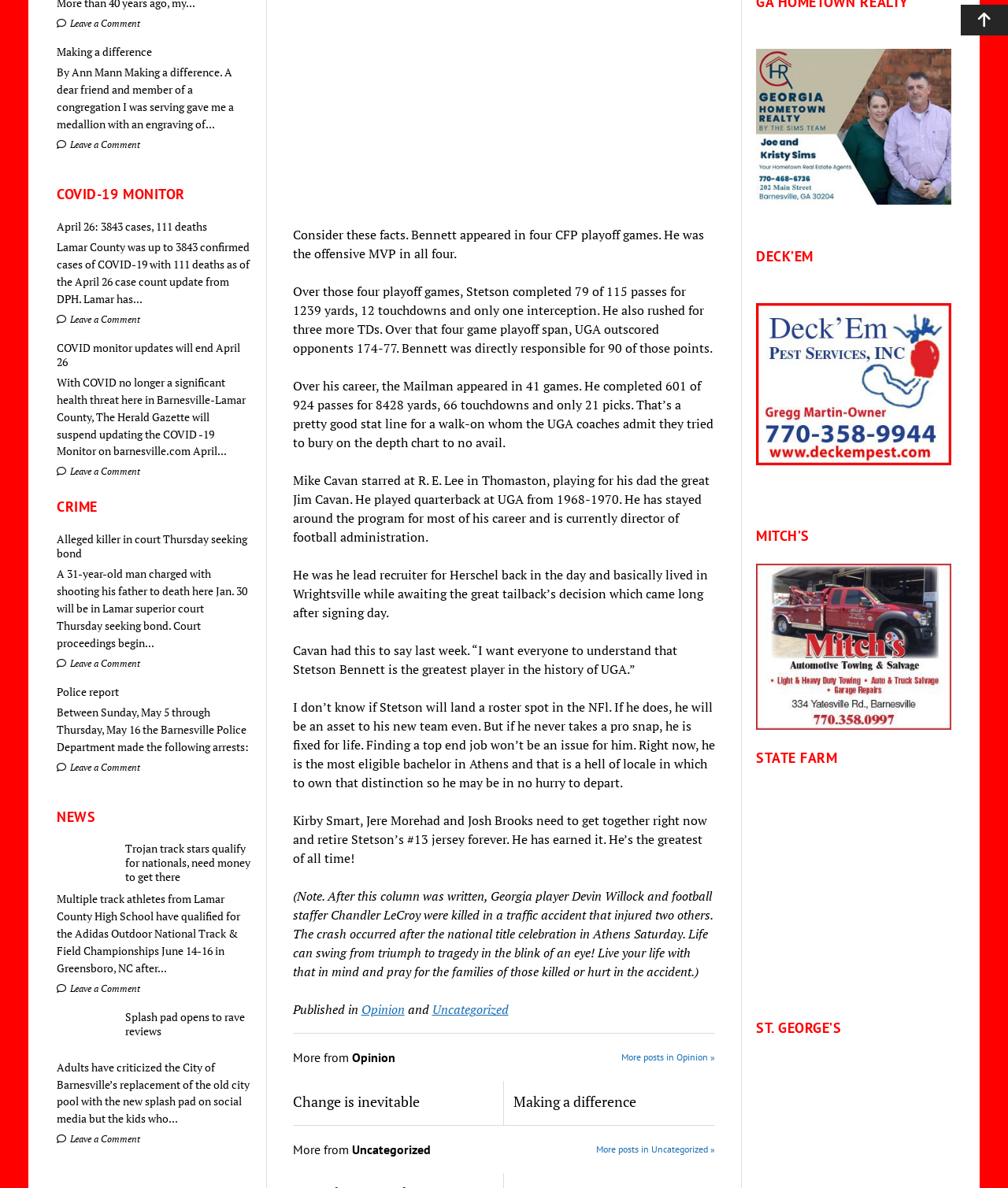Is there an iframe on the webpage?
Give a detailed explanation using the information visible in the image.

There is an iframe on the webpage, which is located near the top of the page. The iframe is used to embed external content, such as a video or an advertisement, into the webpage.